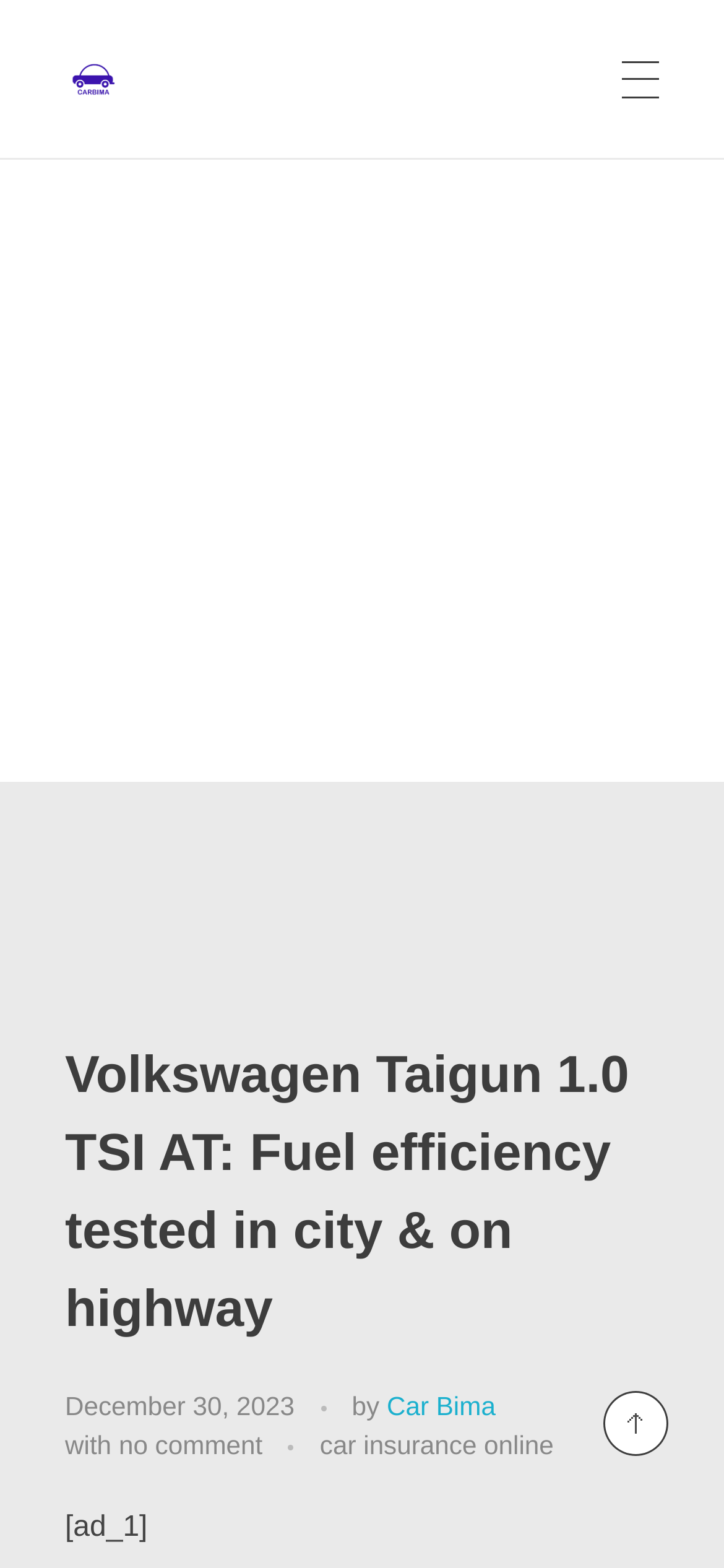What is the topic of the article?
Using the screenshot, give a one-word or short phrase answer.

Volkswagen Taigun 1.0 TSI AT